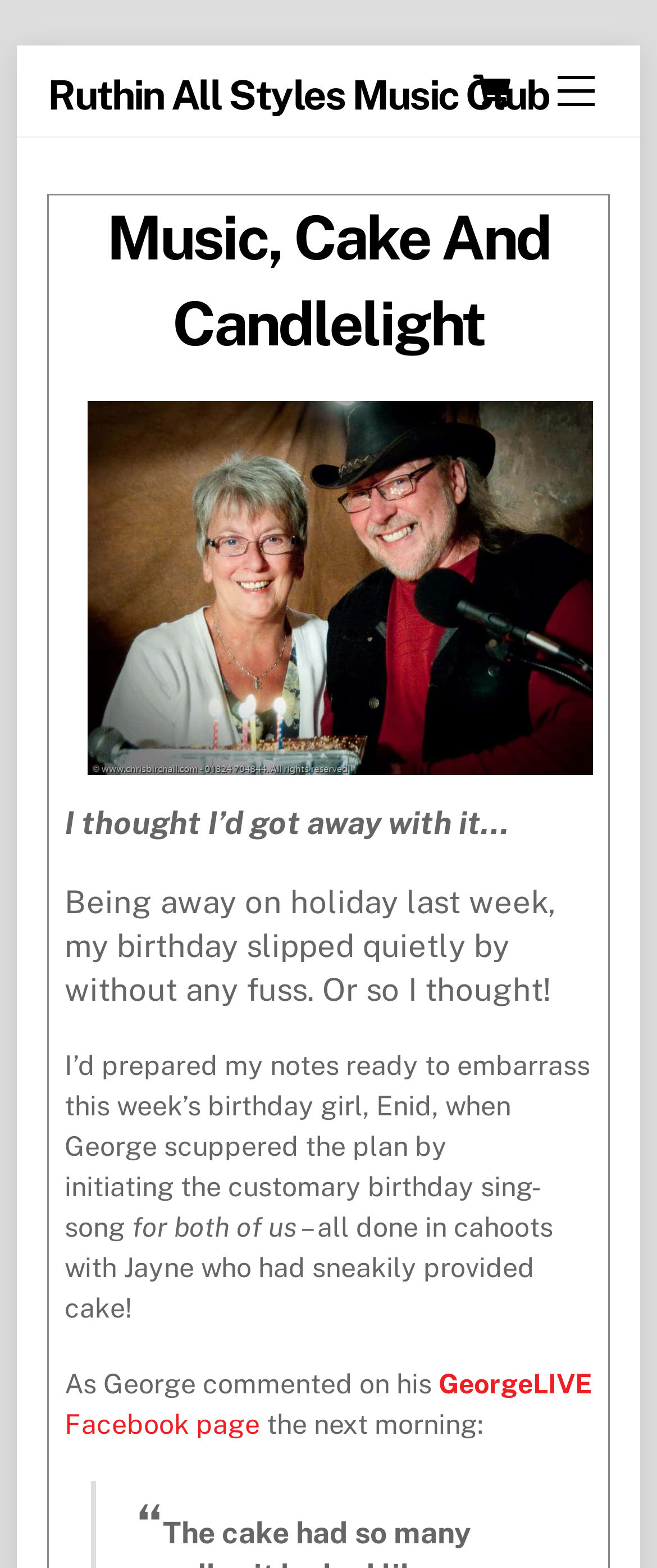What is the name of the Facebook page mentioned in the article?
Answer the question in a detailed and comprehensive manner.

I found the answer by reading the article text, specifically the sentence 'As George commented on his GeorgeLIVE Facebook page:'.